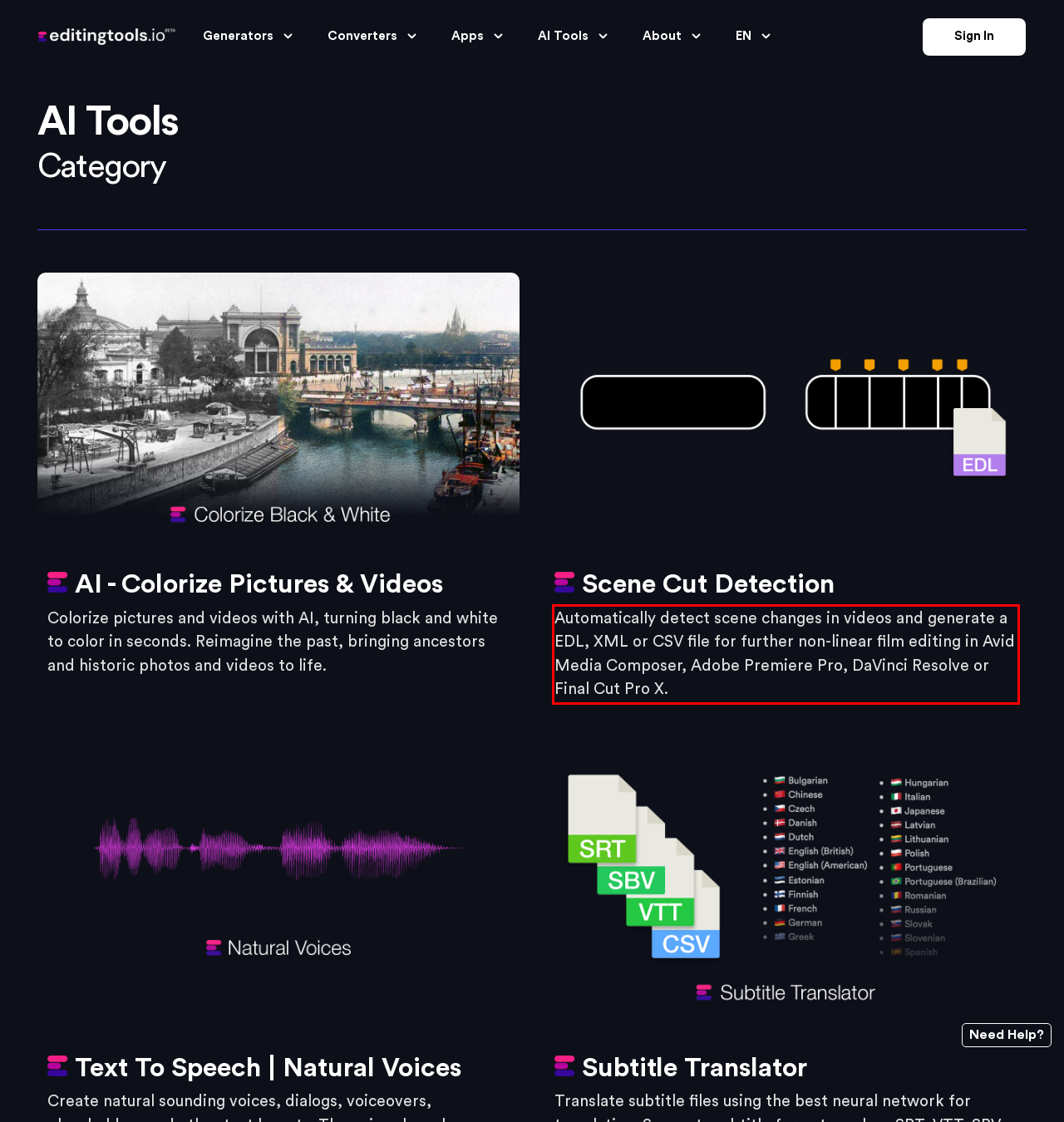Using the provided webpage screenshot, recognize the text content in the area marked by the red bounding box.

Automatically detect scene changes in videos and generate a EDL, XML or CSV file for further non-linear film editing in Avid Media Composer, Adobe Premiere Pro, DaVinci Resolve or Final Cut Pro X.